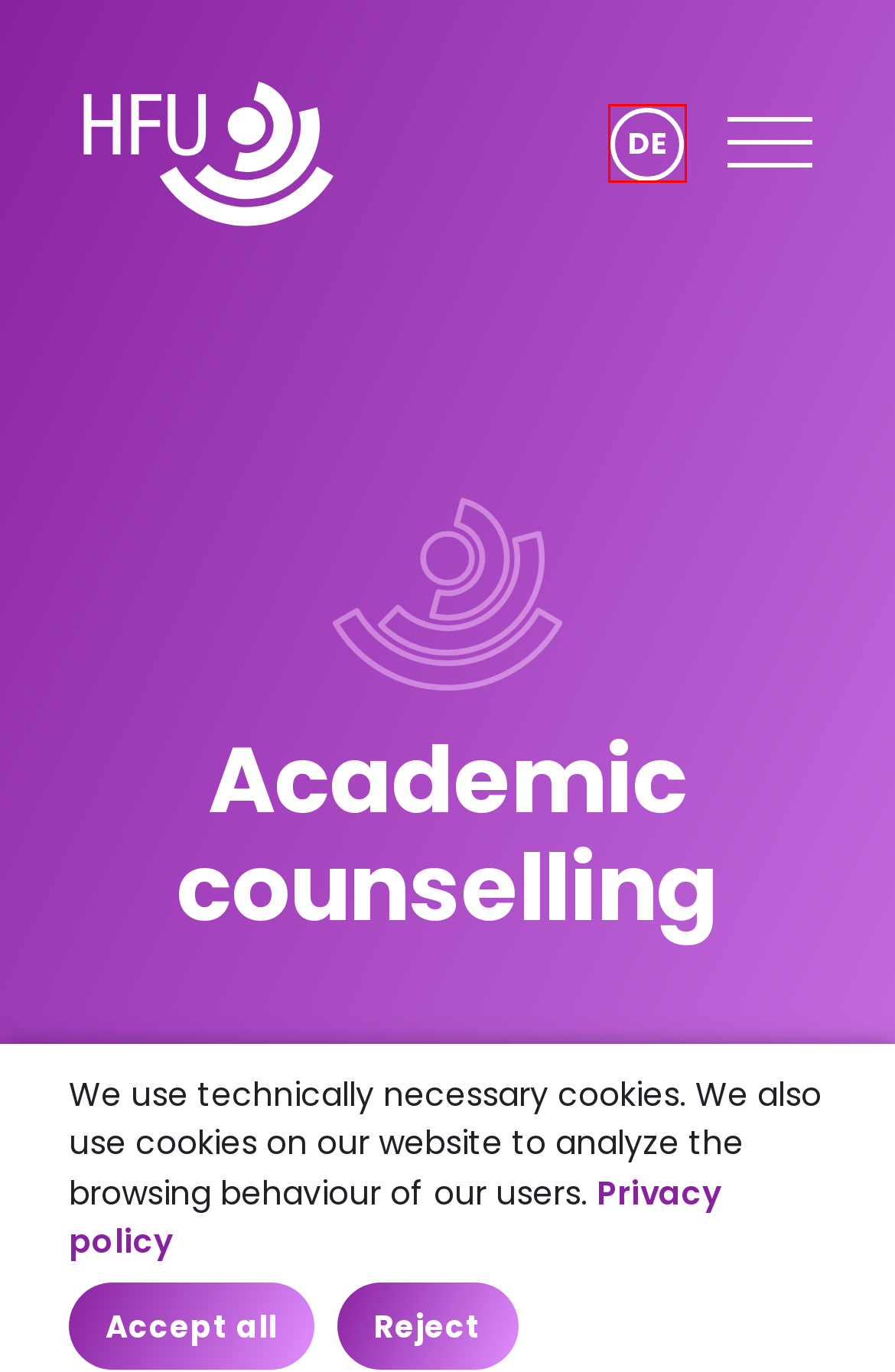You are given a screenshot of a webpage with a red rectangle bounding box around a UI element. Select the webpage description that best matches the new webpage after clicking the element in the bounding box. Here are the candidates:
A. Our campuses & how to find us | Why HFU?
B. Beratung | #ZUKUNFTstudieren | Hochschule Furtwangen
C. Application | #studyingFUTURE | Furtwangen University
D. Working for HFU | #experiencingFUTURE
E. Home | Furtwangen University
F. Accessibility | Footer-Menü-Rechtliches
G. Reineck, Victoria | Furtwangen University
H. Data protection information | Footer-Menü-Rechtliches

B